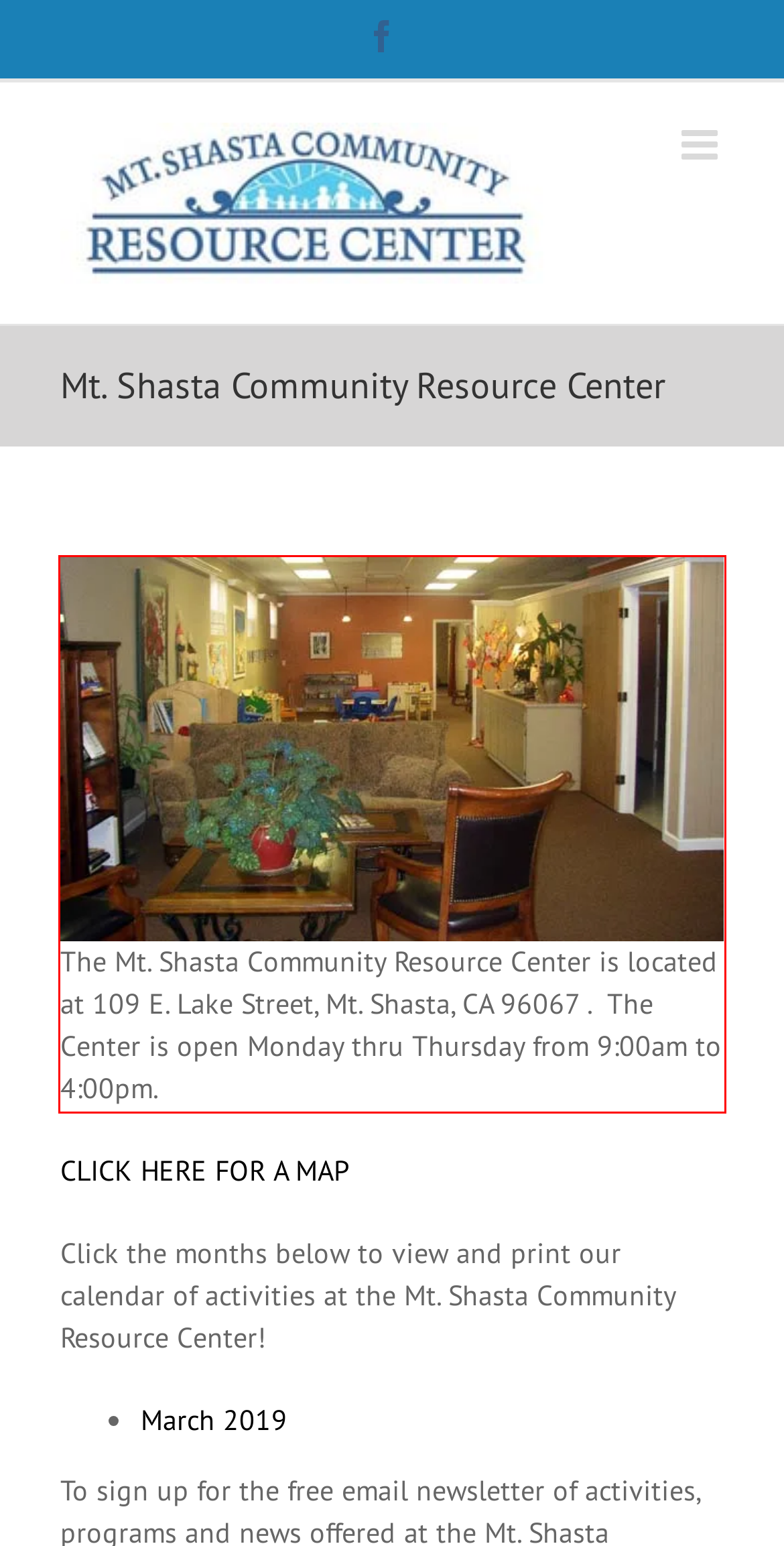Using the webpage screenshot, recognize and capture the text within the red bounding box.

The Mt. Shasta Community Resource Center is located at 109 E. Lake Street, Mt. Shasta, CA 96067 . The Center is open Monday thru Thursday from 9:00am to 4:00pm.